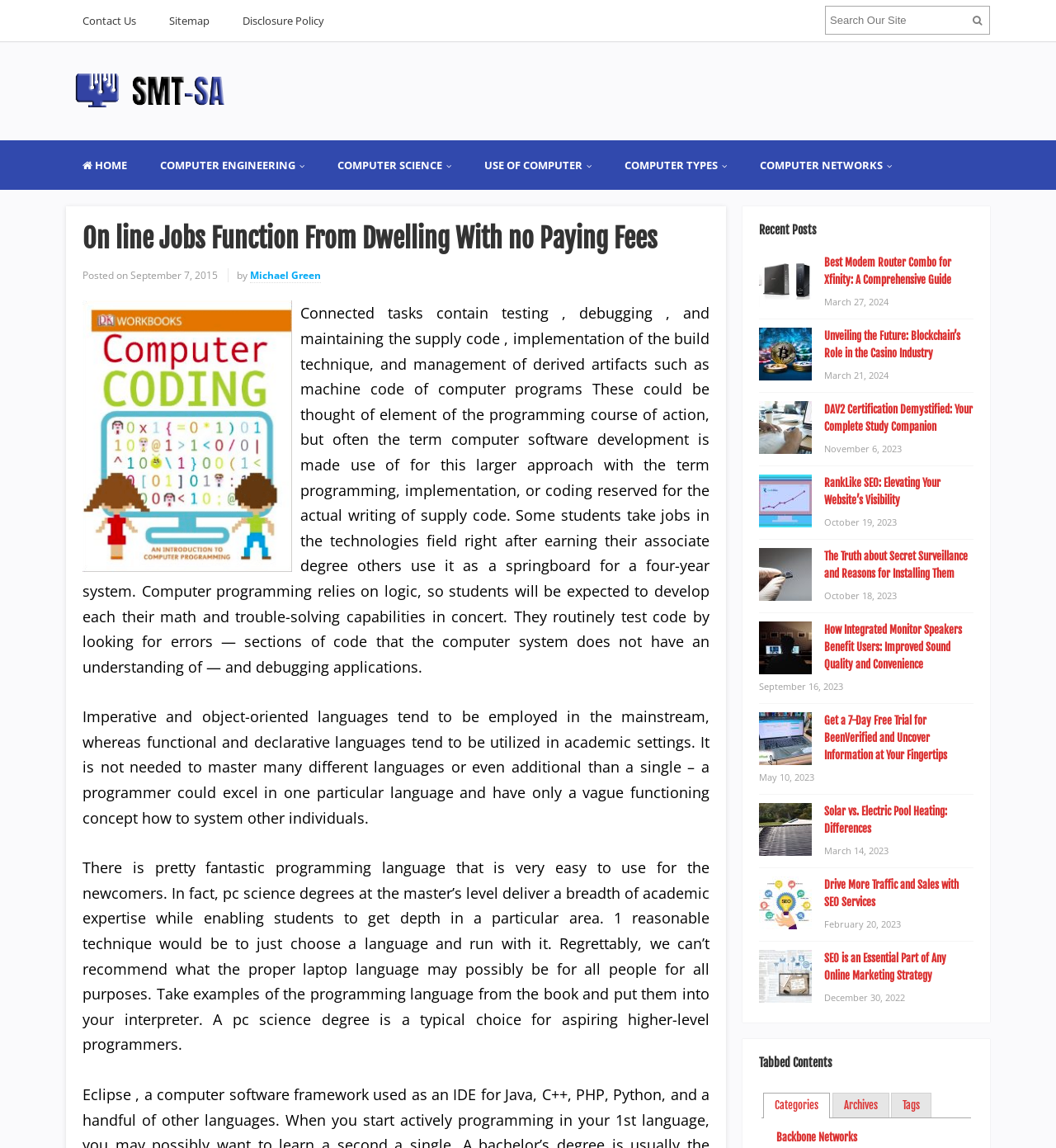Locate the UI element described by name="s" placeholder="Search Our Site" and provide its bounding box coordinates. Use the format (top-left x, top-left y, bottom-right x, bottom-right y) with all values as floating point numbers between 0 and 1.

[0.781, 0.005, 0.938, 0.03]